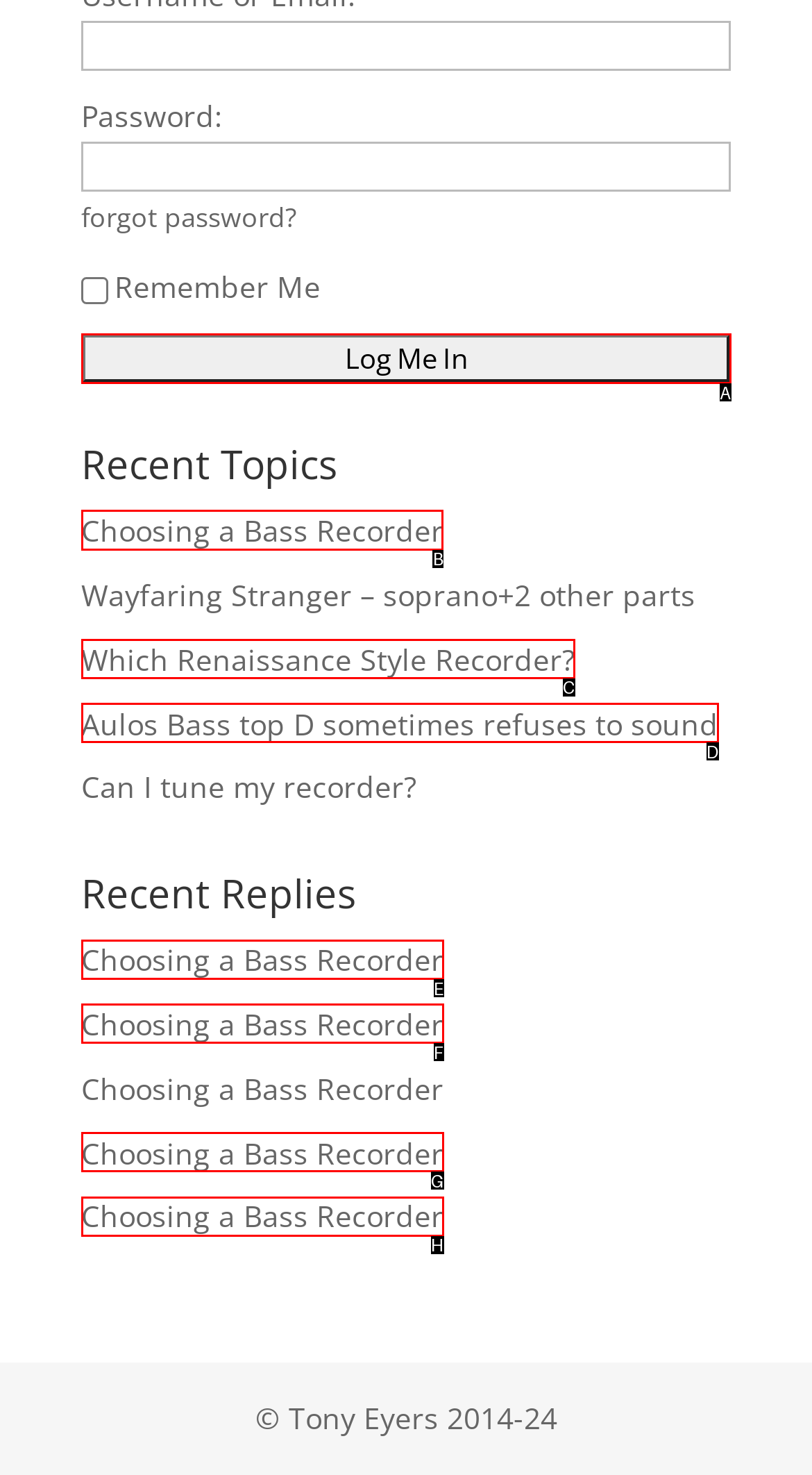Determine the letter of the element you should click to carry out the task: View recent topic Choosing a Bass Recorder
Answer with the letter from the given choices.

B